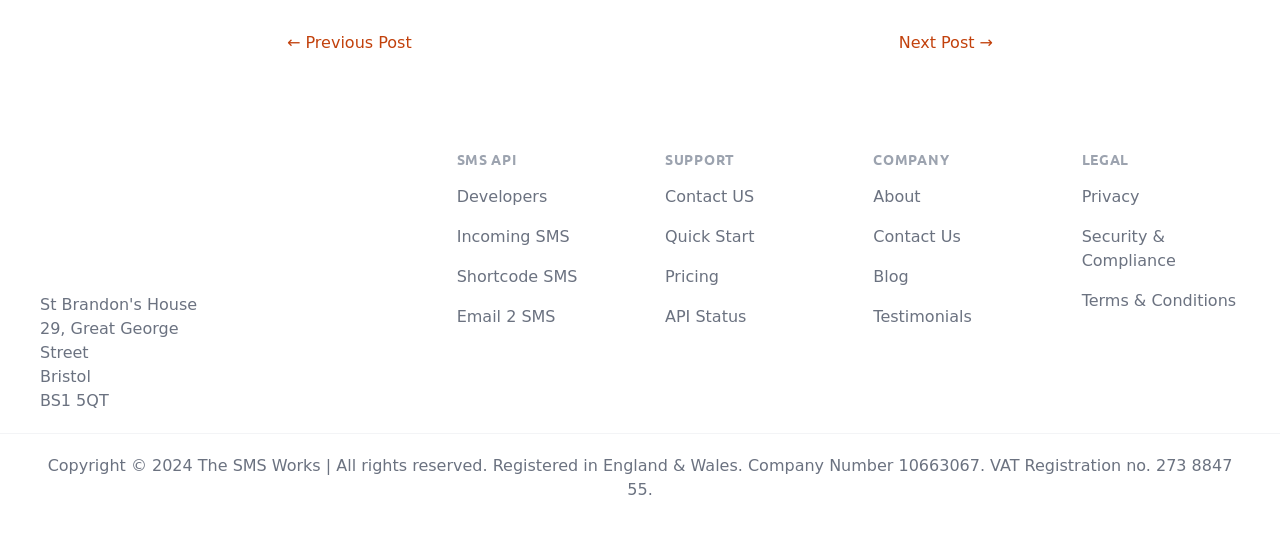Respond to the question below with a single word or phrase:
What is the copyright information?

Copyright © 2024 The SMS Works | All rights reserved.